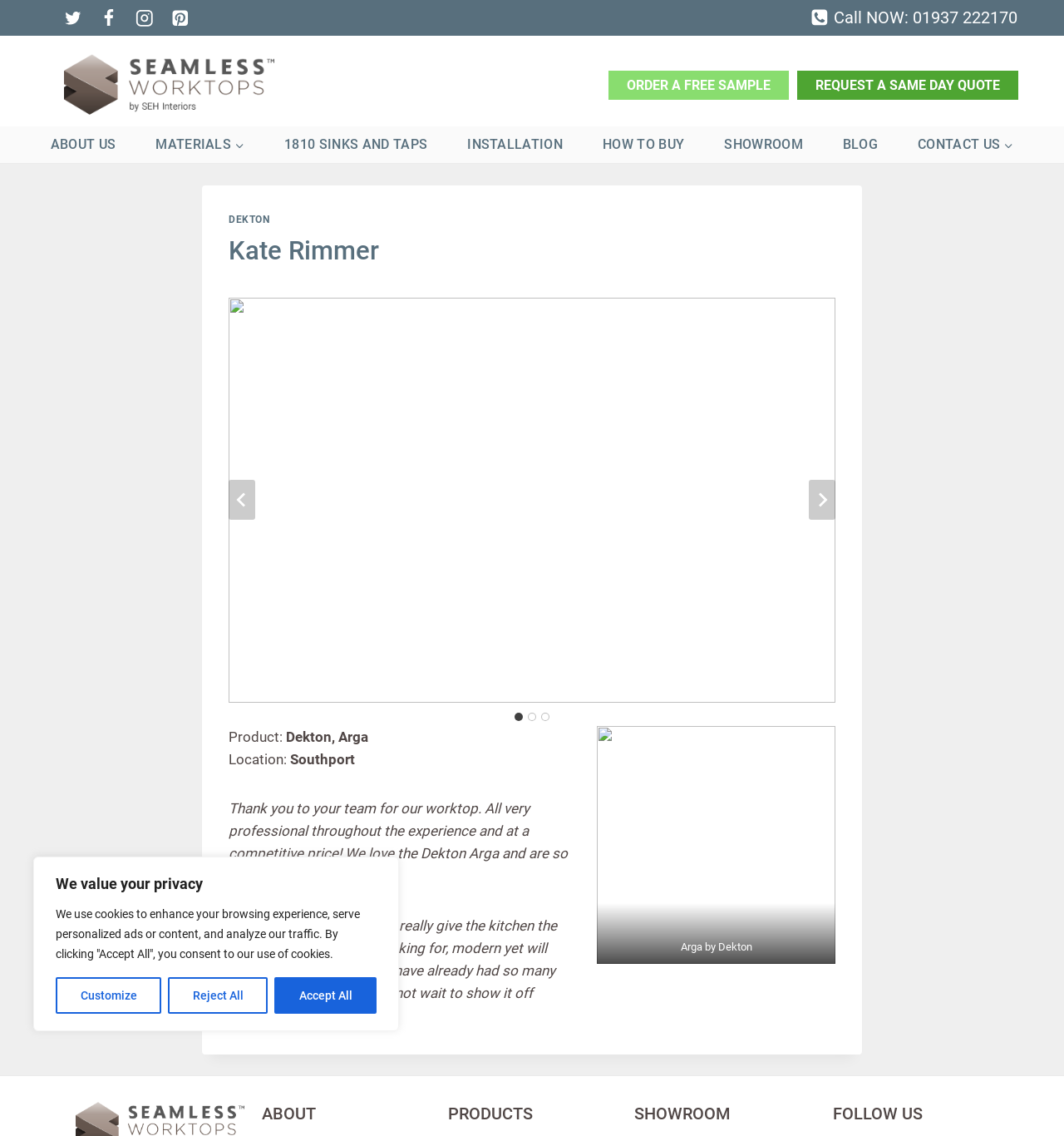Please identify the bounding box coordinates of the element I need to click to follow this instruction: "Go to the ABOUT US page".

[0.029, 0.111, 0.128, 0.144]